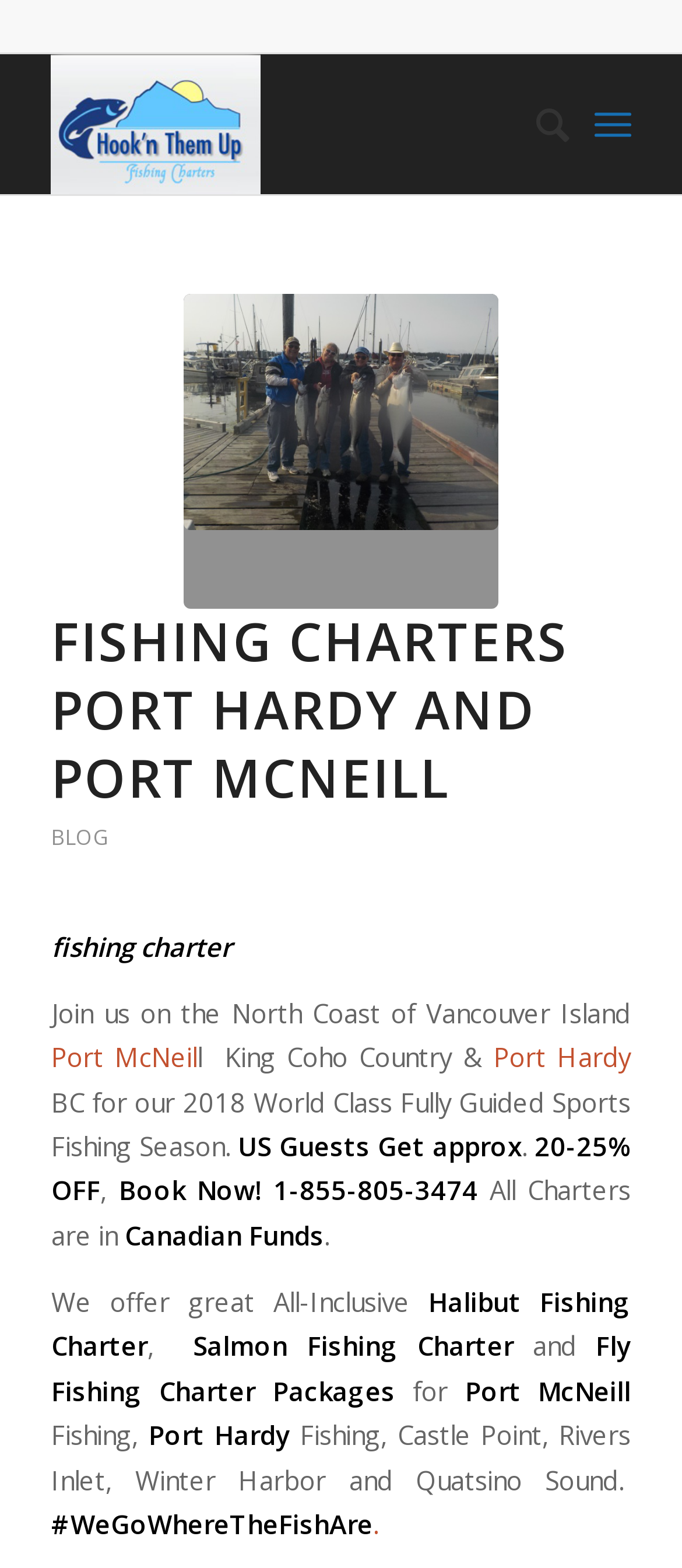Provide a thorough description of the webpage's content and layout.

The webpage is about Hook'n Them Up Fishing Charters, a fishing charter service based in Port McNeill and Port Hardy. At the top of the page, there is a logo image of Hook'n Them Up Fishing Charters, accompanied by a link to the charter's website. 

Below the logo, there is a navigation menu with links to different sections of the website, including "Vancouver Island Salmon and Halibut fishing", "FISHING CHARTERS PORT HARDY AND PORT MCNEILL", and "BLOG". 

The main content of the page starts with a heading that reads "FISHING CHARTERS PORT HARDY AND PORT MCNEILL". Below the heading, there is a brief introduction to the charter service, stating that they offer all-inclusive fishing charters in Port McNeill and Port Hardy. 

The page then lists the different fishing charter options, including Halibut Fishing Charter, Salmon Fishing Charter, and Fly Fishing Charter Packages. Each charter option is accompanied by a brief description and a link to book the charter. 

The page also mentions the locations where the fishing charters take place, including Port McNeill, Port Hardy, Castle Point, Rivers Inlet, Winter Harbor, and Quatsino Sound. 

At the bottom of the page, there is a call-to-action link that reads "#WeGoWhereTheFishAre."